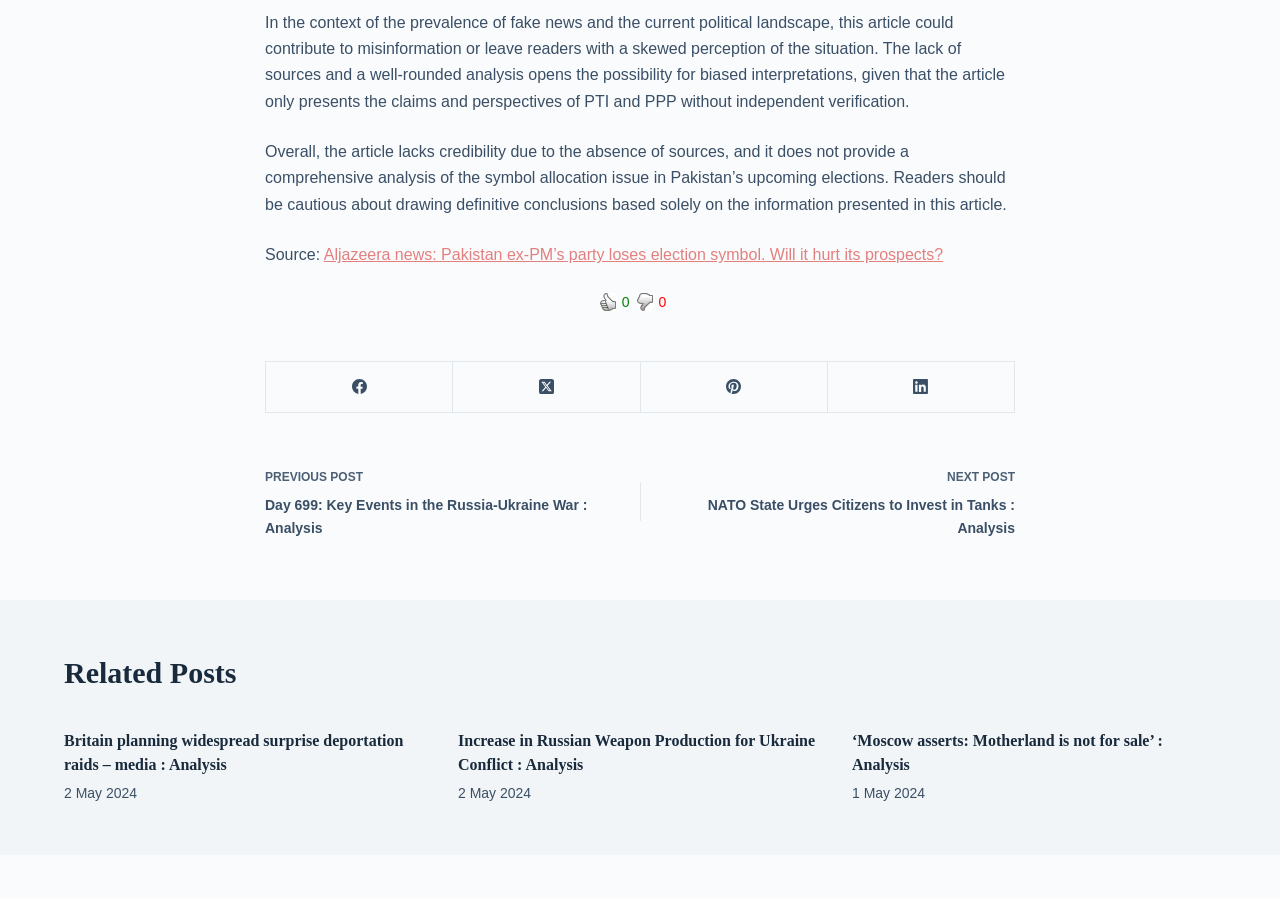Provide the bounding box coordinates of the HTML element this sentence describes: "aria-label="X (Twitter)"". The bounding box coordinates consist of four float numbers between 0 and 1, i.e., [left, top, right, bottom].

[0.354, 0.402, 0.5, 0.459]